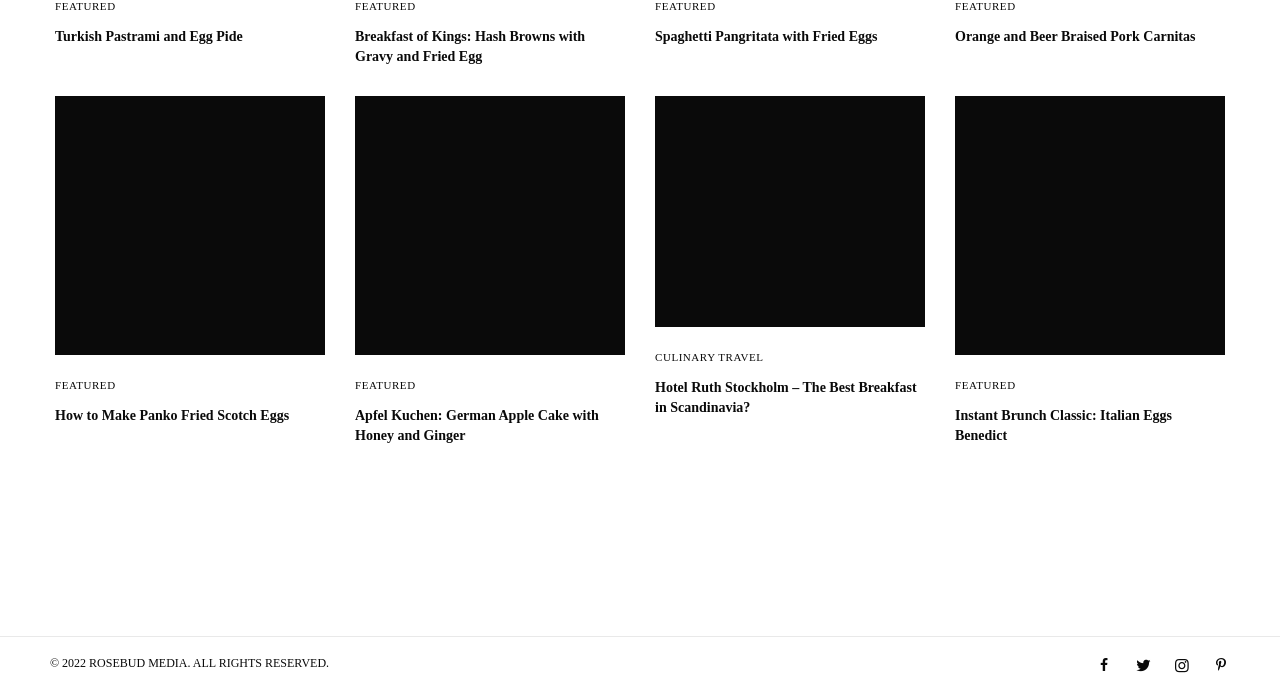Given the element description: "Featured", predict the bounding box coordinates of this UI element. The coordinates must be four float numbers between 0 and 1, given as [left, top, right, bottom].

[0.277, 0.0, 0.325, 0.018]